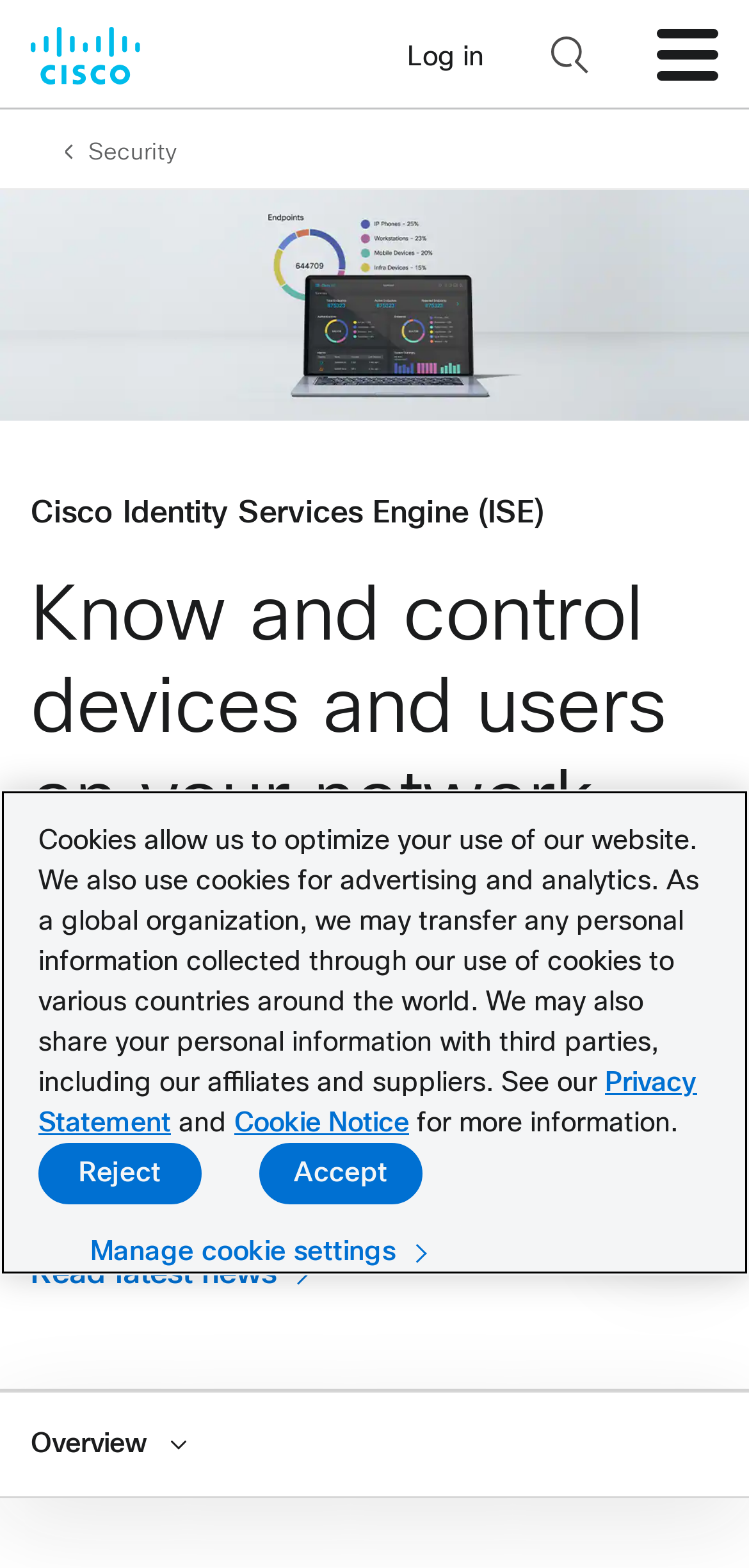Please identify the bounding box coordinates of the element I need to click to follow this instruction: "Click the Log in button".

[0.544, 0.026, 0.646, 0.043]